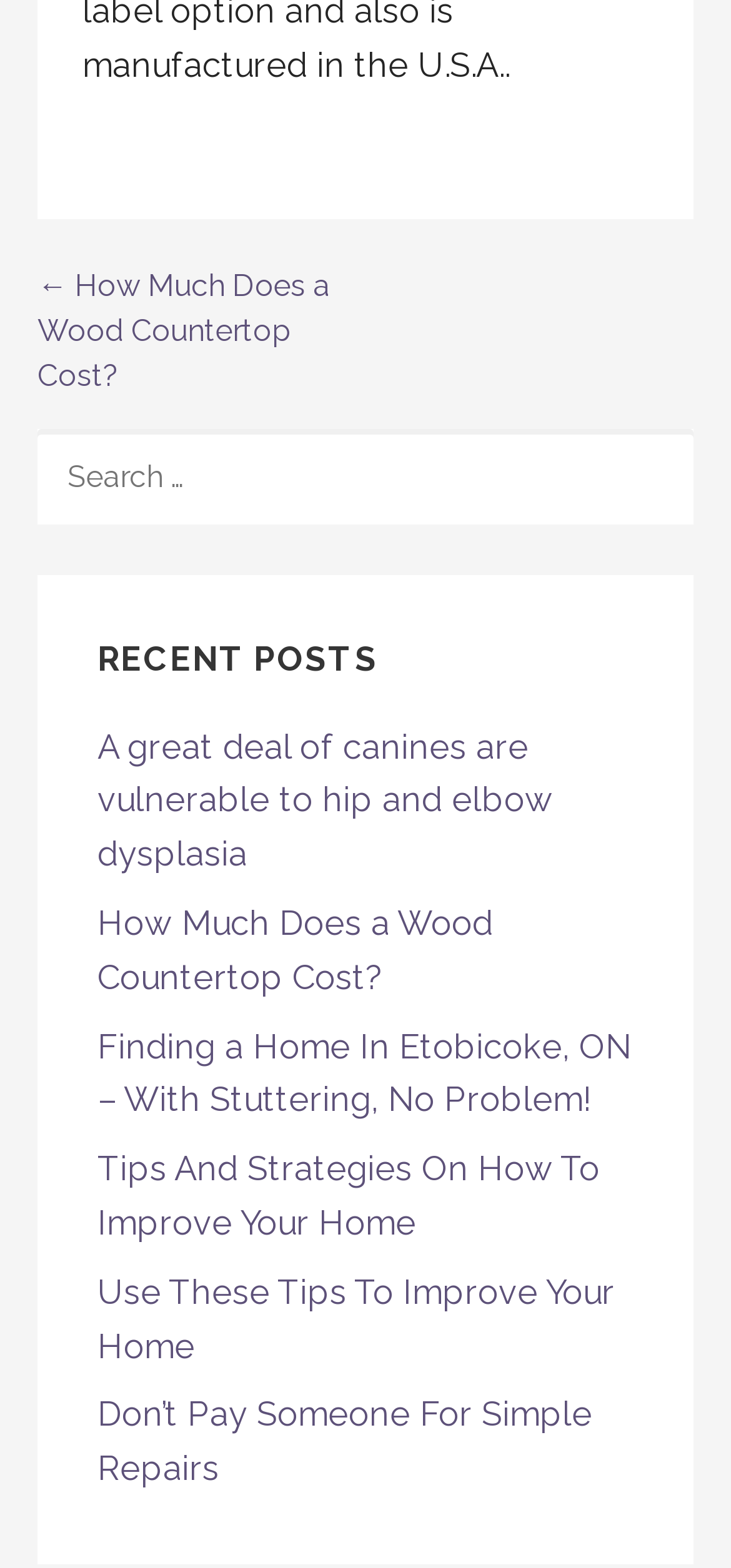Please determine the bounding box coordinates of the element's region to click for the following instruction: "read recent post about hip and elbow dysplasia".

[0.133, 0.463, 0.756, 0.557]